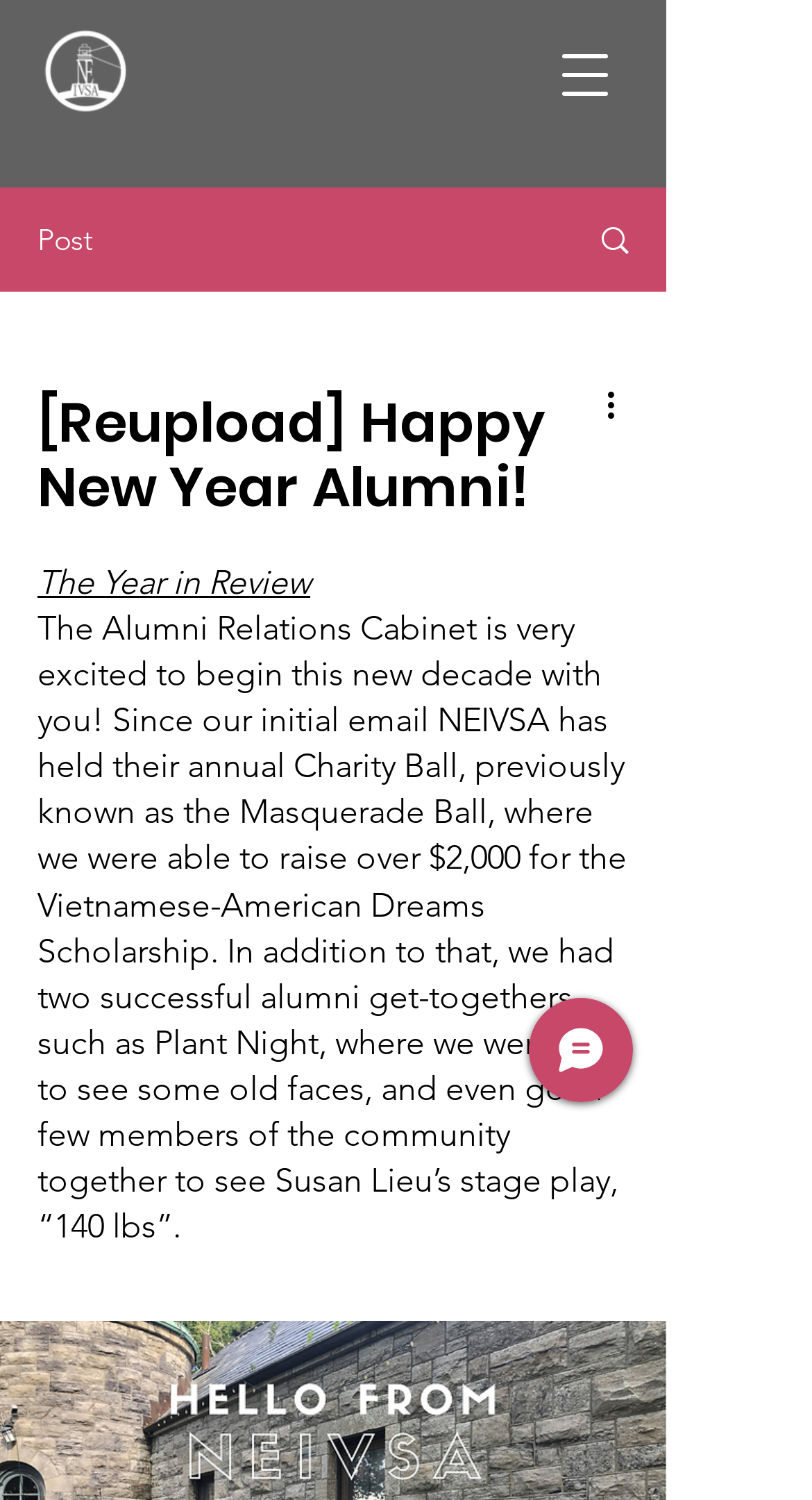Analyze the image and answer the question with as much detail as possible: 
What is the name of the stage play mentioned?

The answer can be found in the paragraph of text that starts with 'The Alumni Relations Cabinet is very excited to begin this new decade with you!'. The text mentions that some members of the community got together to see Susan Lieu’s stage play, '140 lbs'.